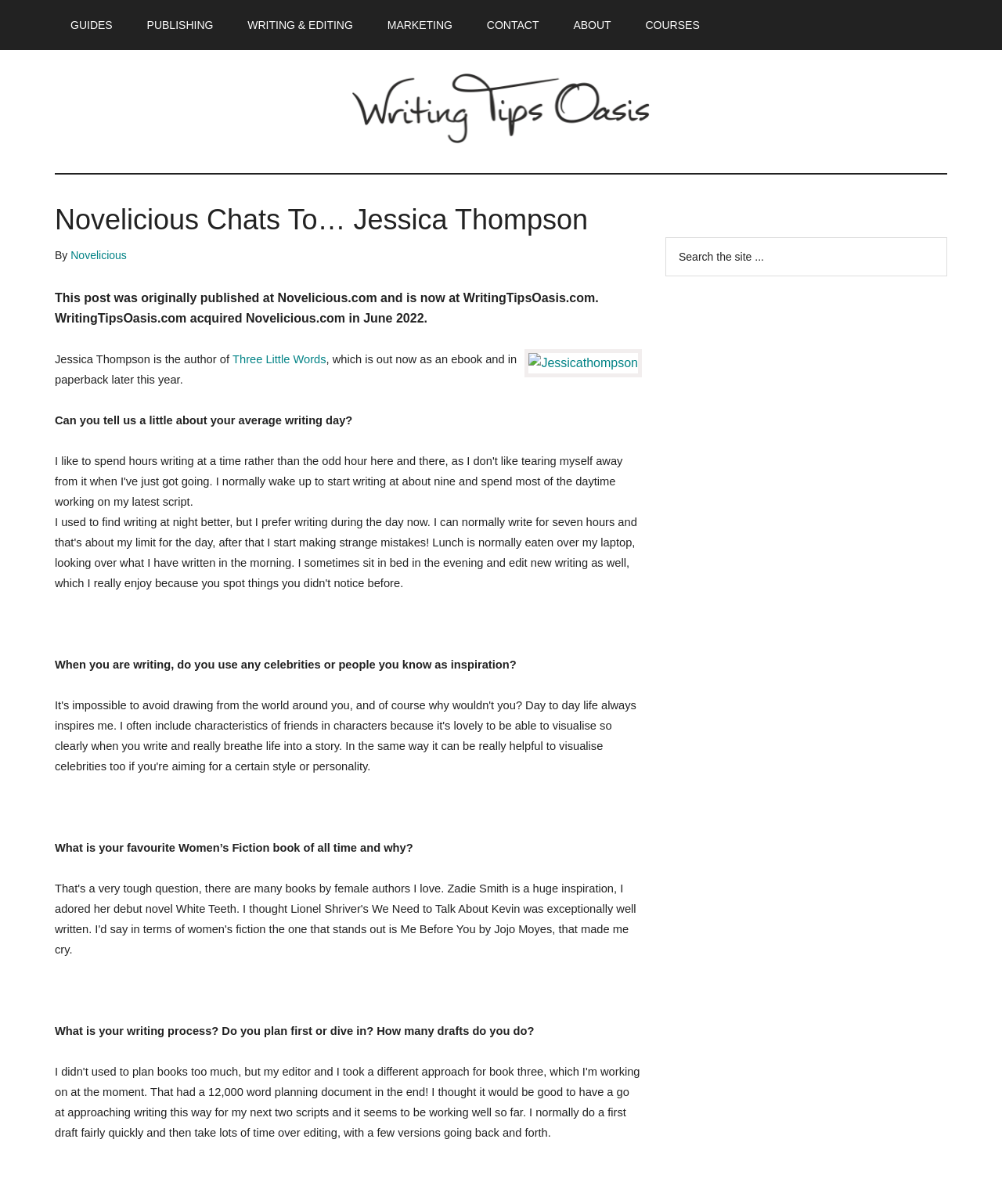Locate the bounding box coordinates of the area that needs to be clicked to fulfill the following instruction: "Visit the 'Novelicious' website". The coordinates should be in the format of four float numbers between 0 and 1, namely [left, top, right, bottom].

[0.07, 0.207, 0.126, 0.217]